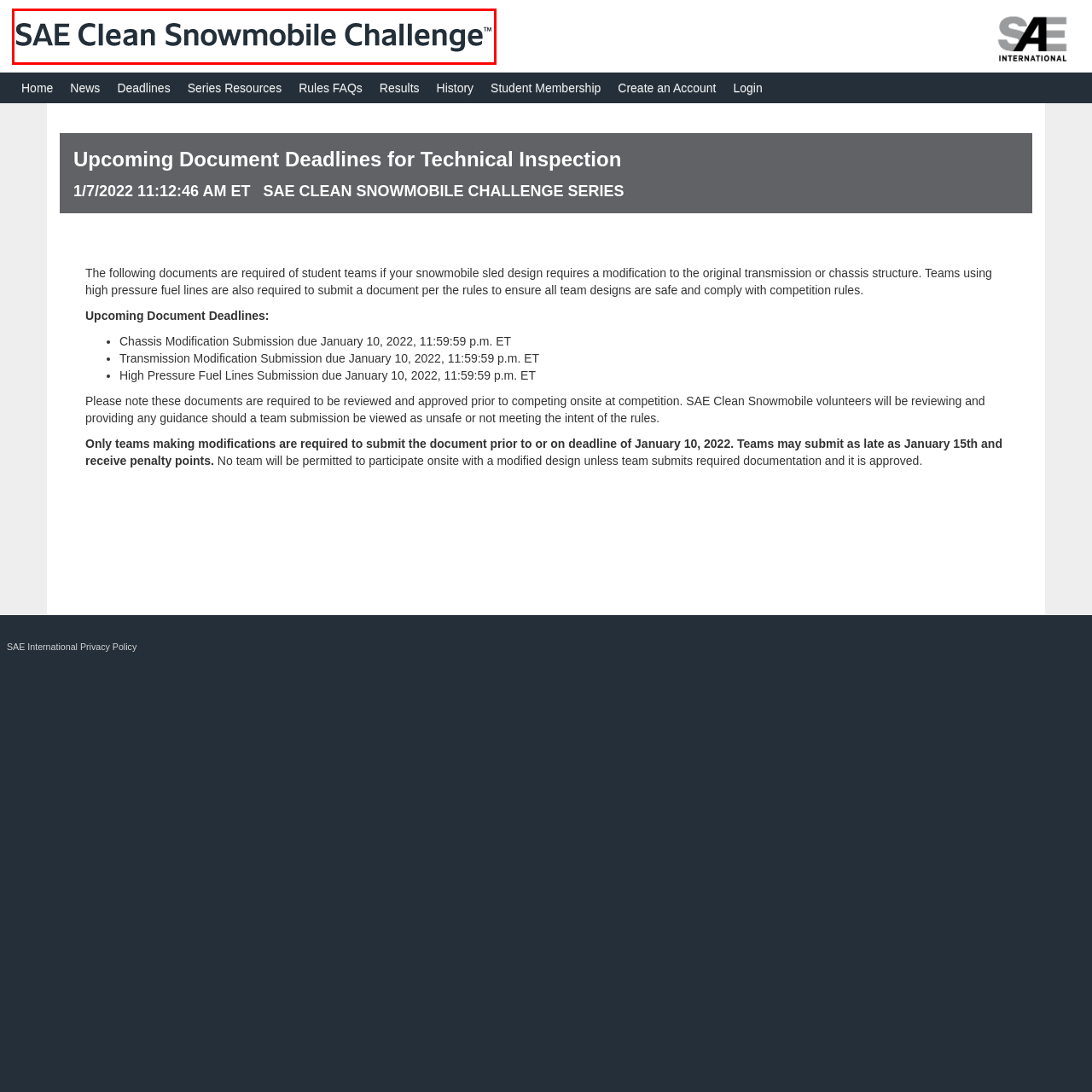Who is the target audience of the SAE Clean Snowmobile Challenge?
Analyze the image enclosed by the red bounding box and reply with a one-word or phrase answer.

Aspiring engineers